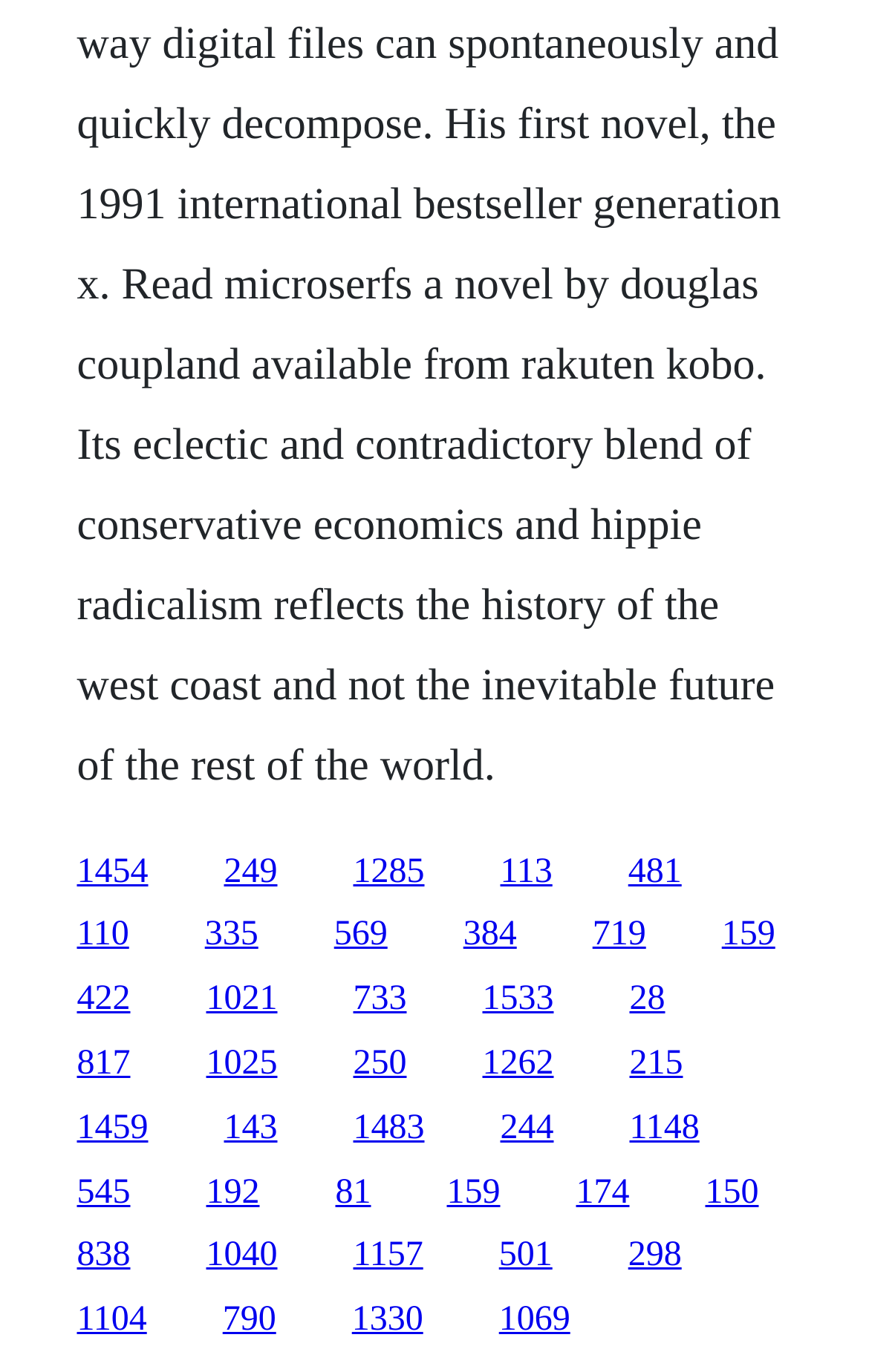Please analyze the image and provide a thorough answer to the question:
How many links are in the top half of the webpage?

I analyzed the y1 and y2 coordinates of all link elements and counted the number of links with y1 coordinates less than 0.5, which indicates they are in the top half of the webpage. There are 25 links in the top half.